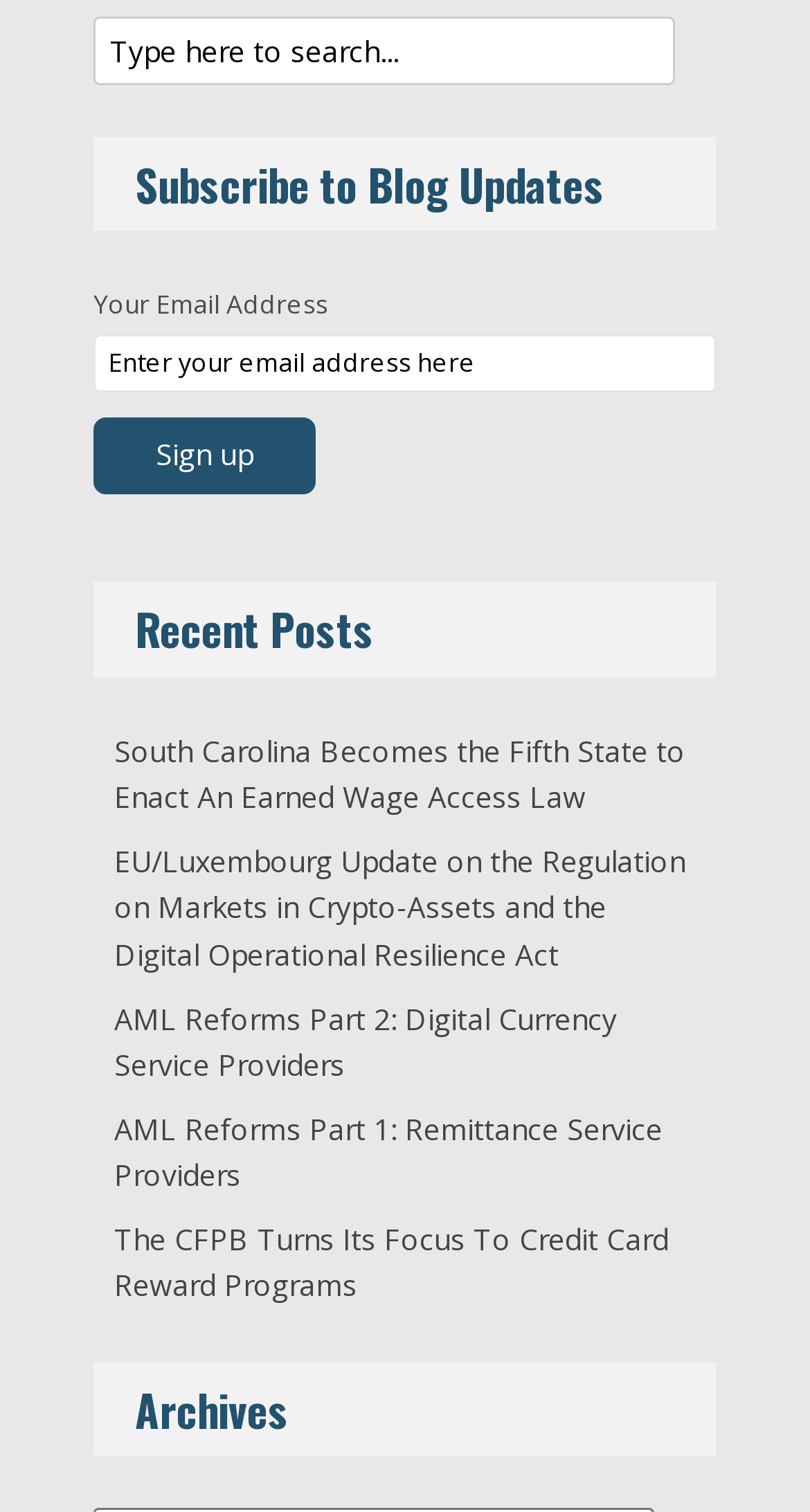Answer this question in one word or a short phrase: How many links are under 'Recent Posts'?

5